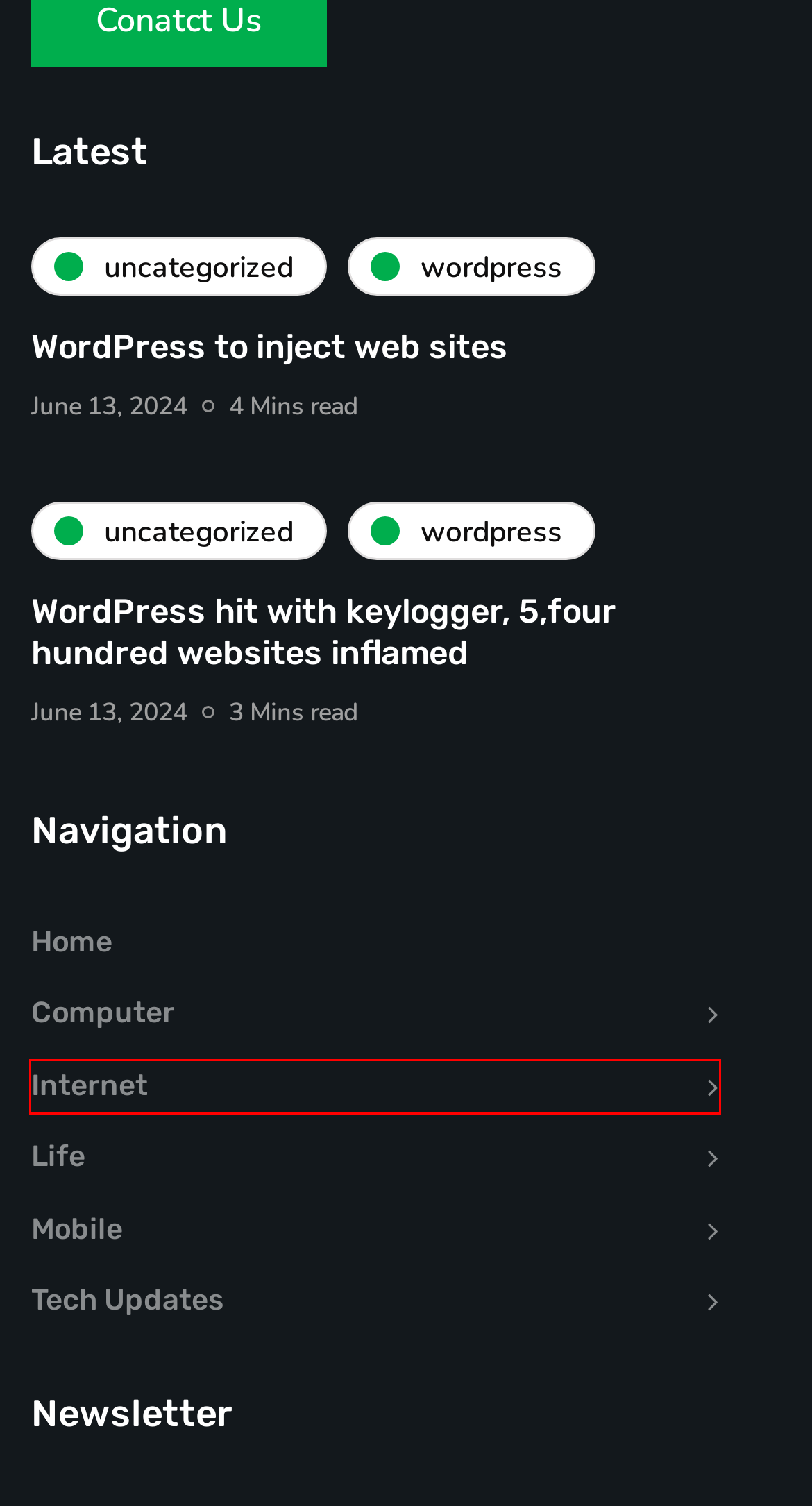Examine the screenshot of a webpage with a red bounding box around a UI element. Select the most accurate webpage description that corresponds to the new page after clicking the highlighted element. Here are the choices:
A. Life - Being Mad
B. Tech Updates - Being Mad
C. WordPress to inject web sites - Being Mad
D. Mobile - Being Mad
E. WordPress hit with keylogger, 5,four hundred websites inflamed - Being Mad
F. Internet - Being Mad
G. Uncategorized - Being Mad
H. Wordpress - Being Mad

F